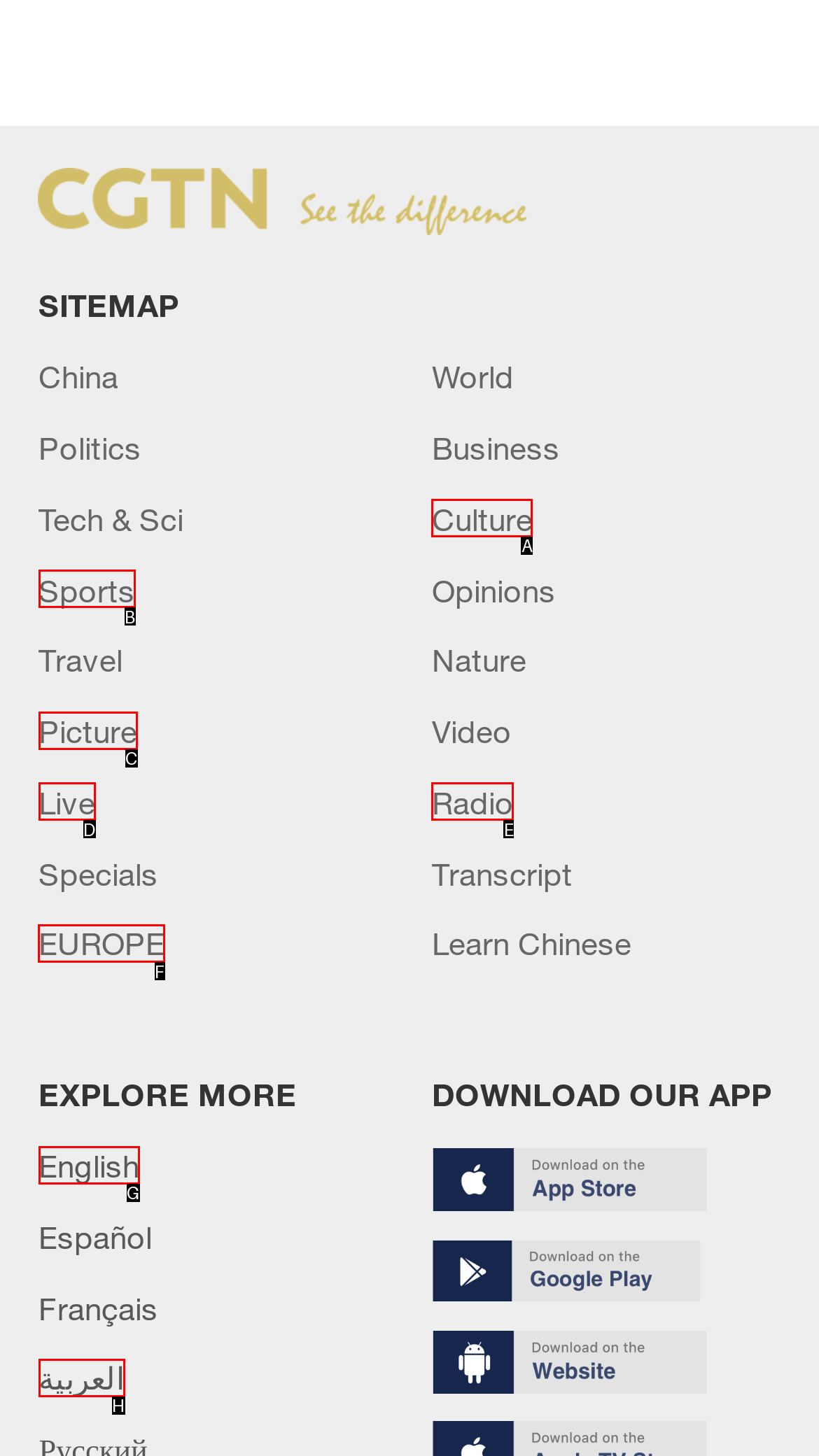Identify which lettered option completes the task: Go to Europe. Provide the letter of the correct choice.

F